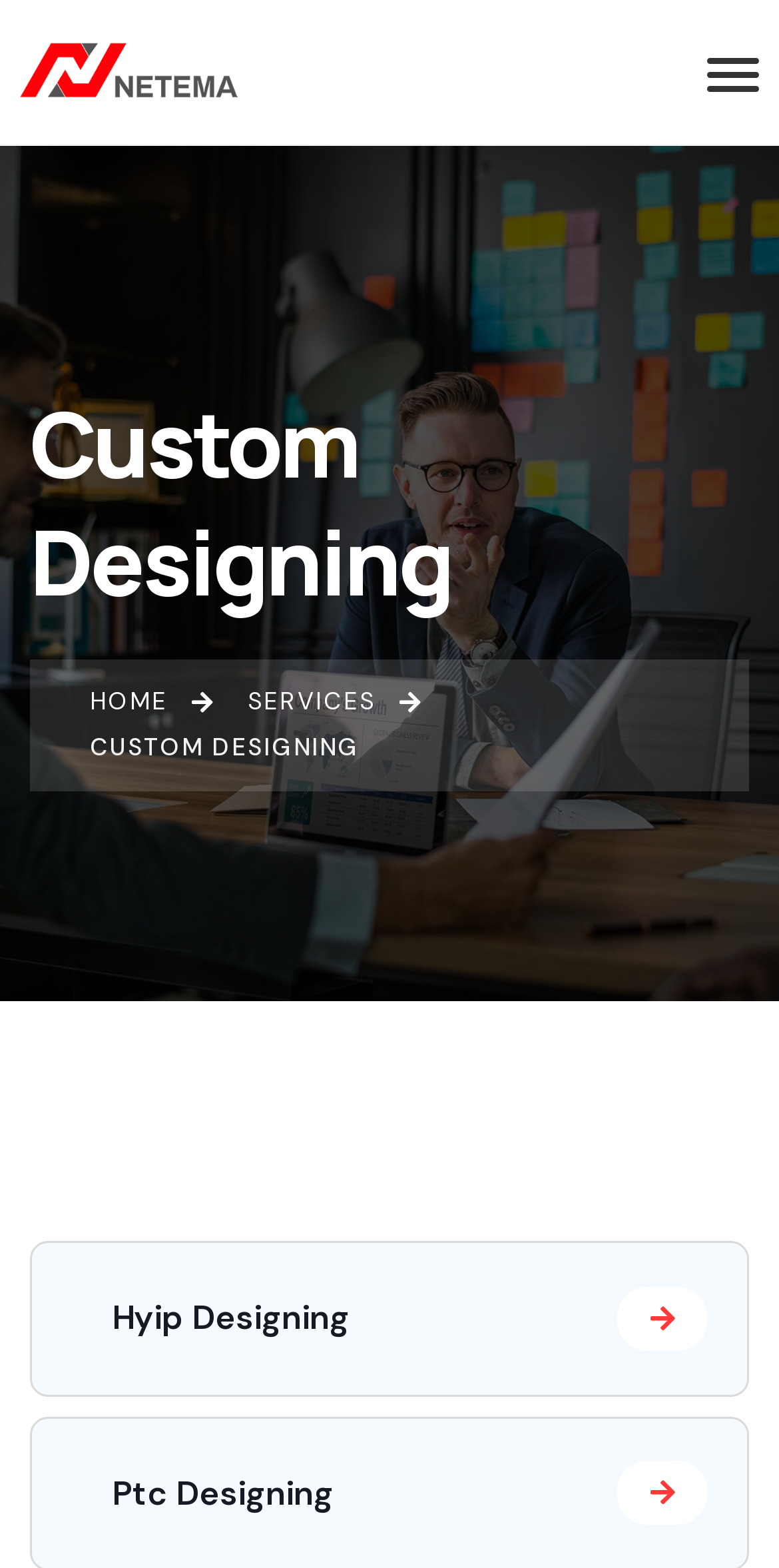Provide an in-depth caption for the elements present on the webpage.

The webpage is titled "Custom Designing - Netema Web Designs" and appears to be a services page for a web design company. At the top left, there is a link with no text, and at the top right, there is another link with no text. 

Below these links, there is a prominent heading that reads "Custom Designing", taking up most of the width of the page. Underneath the heading, there is a navigation section labeled "Breadcrumbs" that contains three links: "HOME" on the left, "SERVICES" in the middle, and "CUSTOM DESIGNING" on the right, which is a static text element.

At the bottom of the page, there is a link with an icon and the text "Hyip Designing".